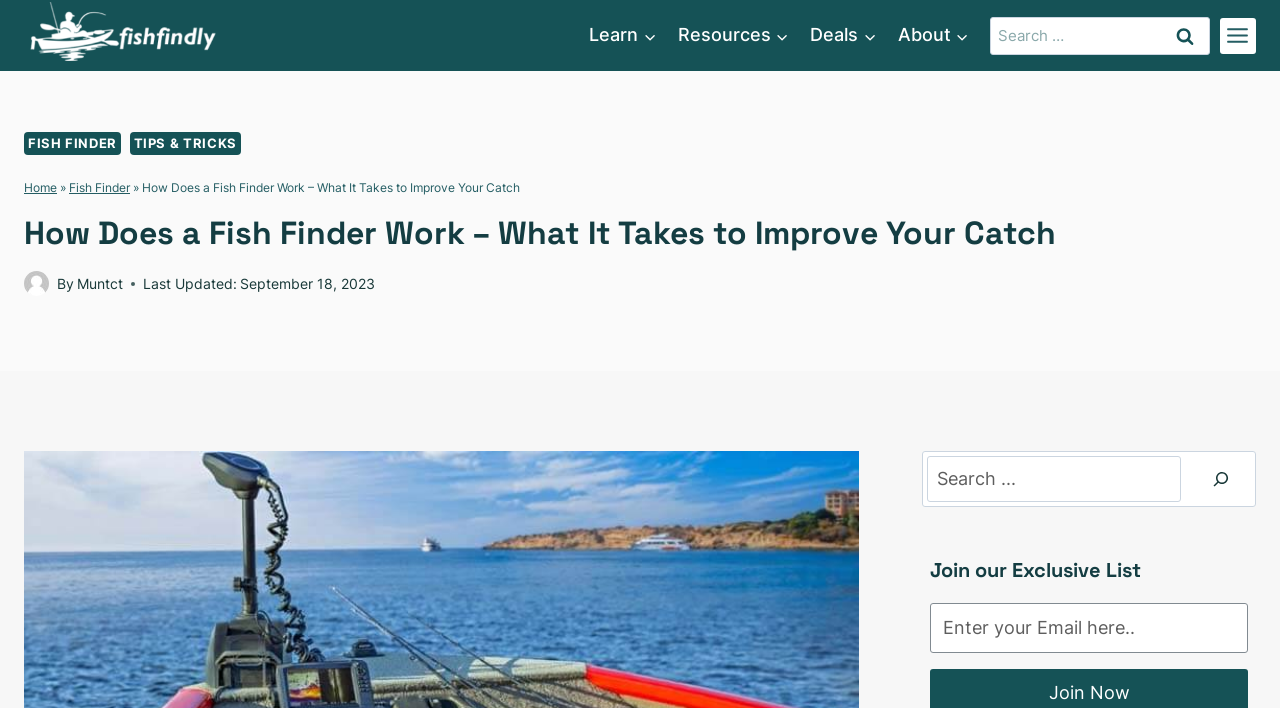What is the website's name?
Kindly offer a detailed explanation using the data available in the image.

I determined the website's name by looking at the top-left corner of the webpage, where I found a link with the text 'fishfindly' and an image with the same name.